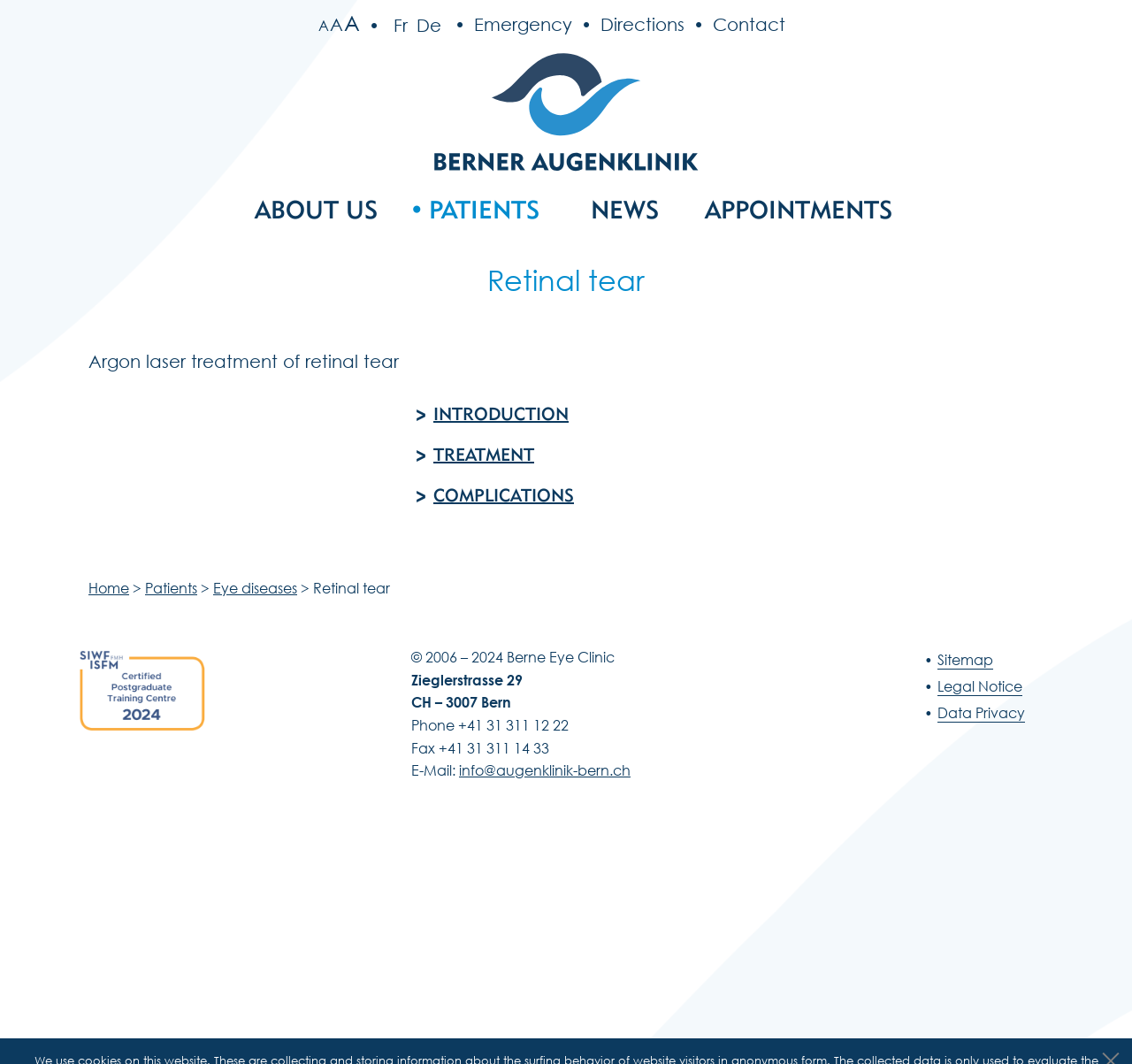Pinpoint the bounding box coordinates of the clickable area needed to execute the instruction: "View Contact information". The coordinates should be specified as four float numbers between 0 and 1, i.e., [left, top, right, bottom].

[0.605, 0.008, 0.694, 0.038]